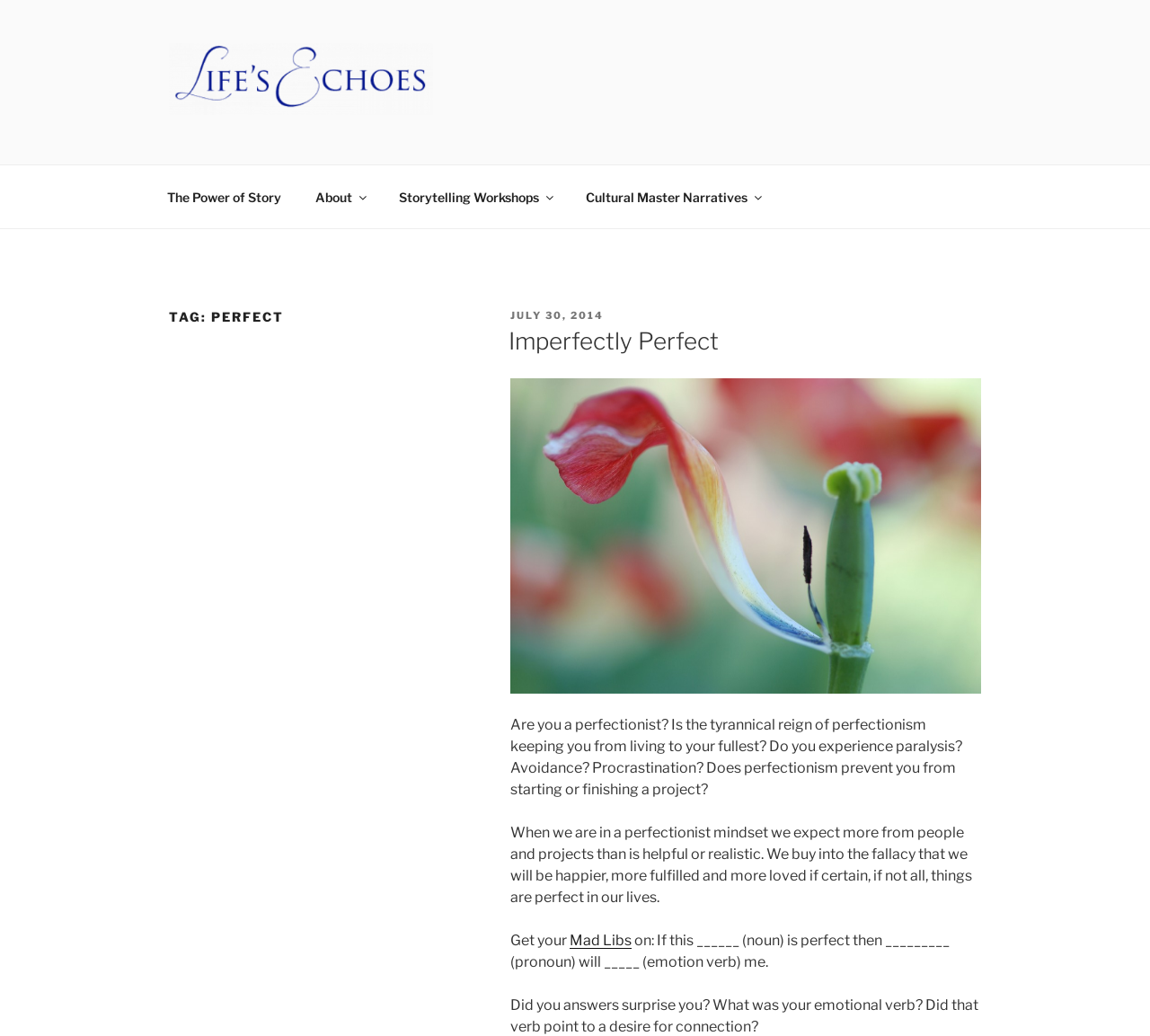Using the provided element description: "The Power of Story", identify the bounding box coordinates. The coordinates should be four floats between 0 and 1 in the order [left, top, right, bottom].

[0.131, 0.169, 0.258, 0.211]